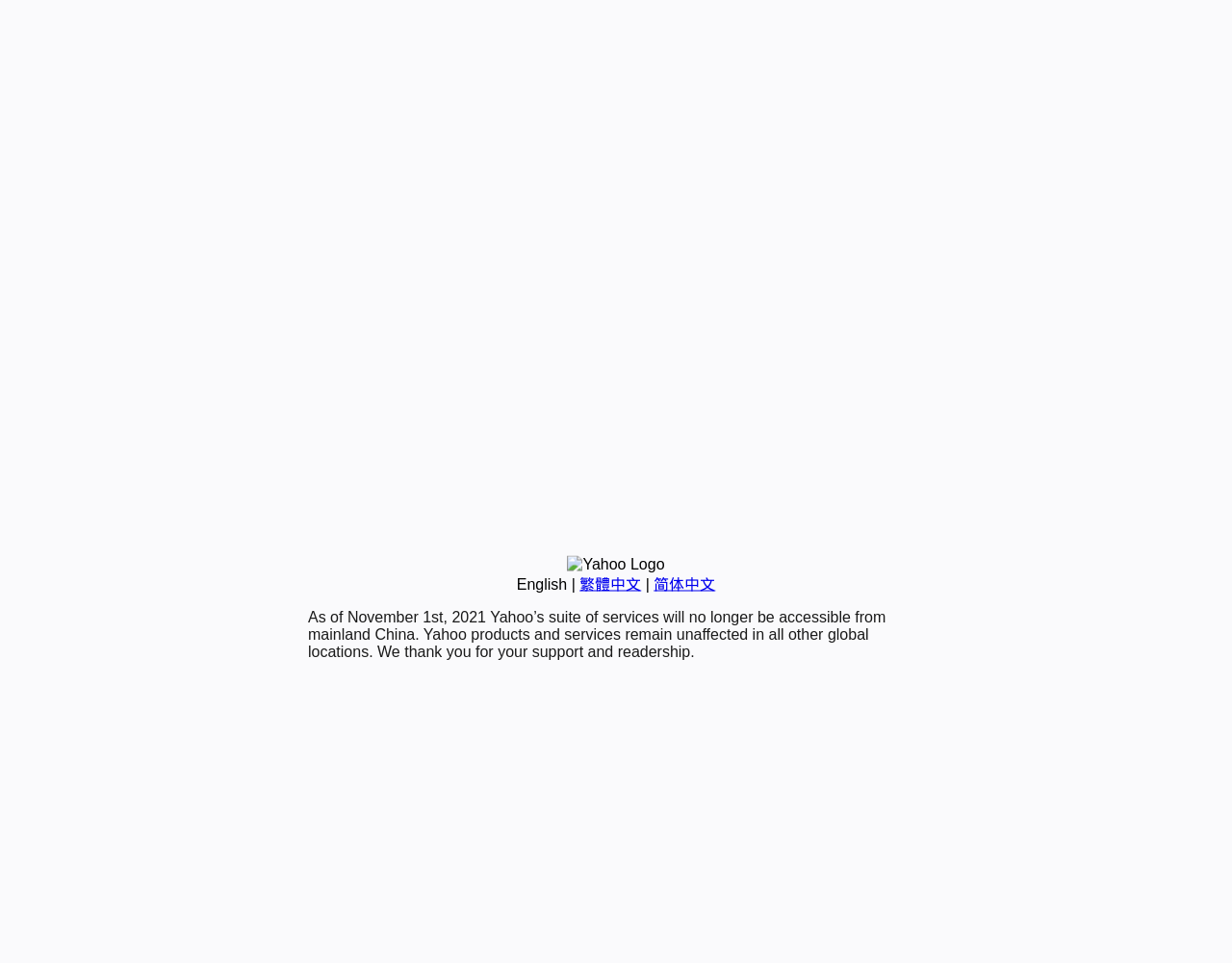Identify the bounding box for the described UI element. Provide the coordinates in (top-left x, top-left y, bottom-right x, bottom-right y) format with values ranging from 0 to 1: 简体中文

[0.531, 0.598, 0.581, 0.615]